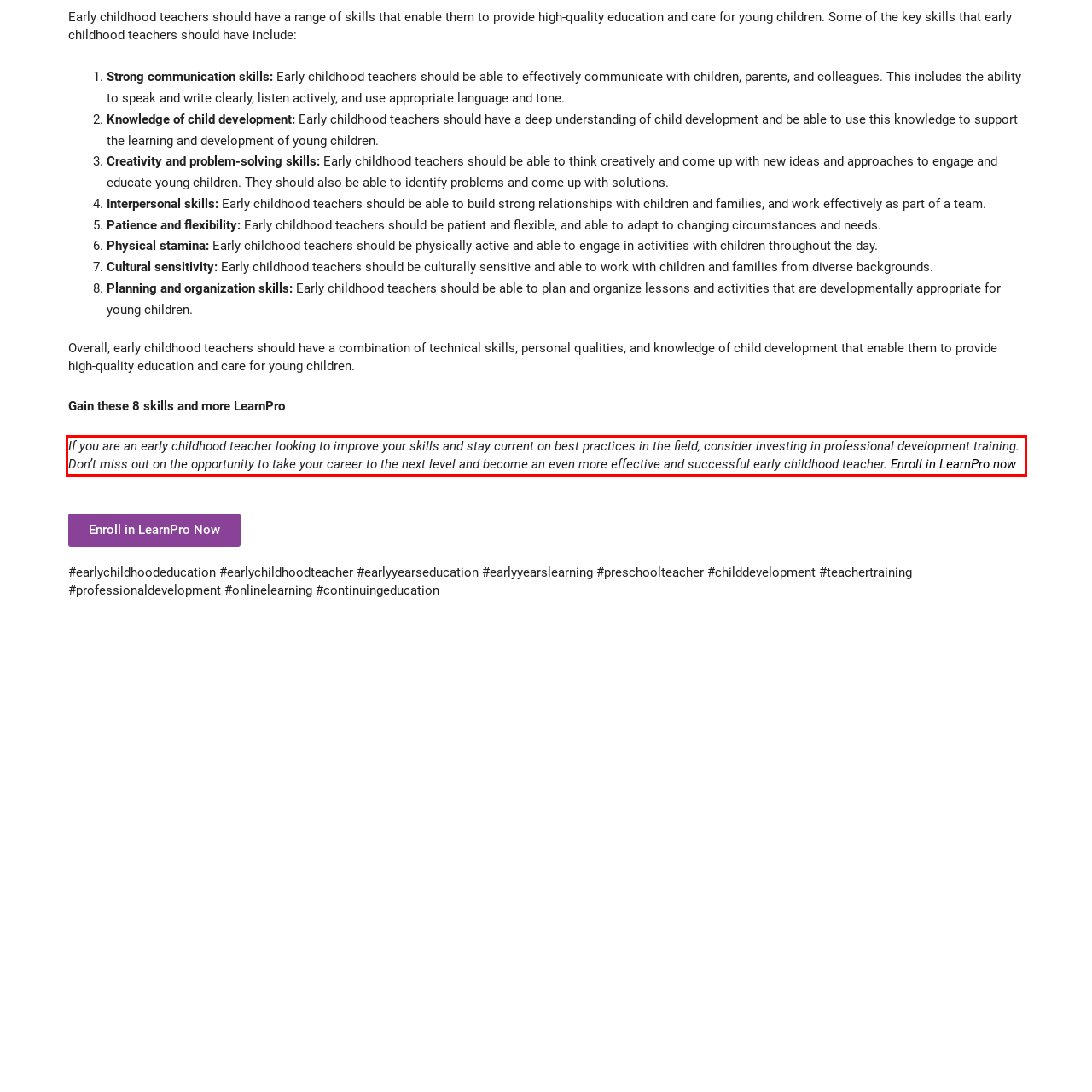Given a screenshot of a webpage, identify the red bounding box and perform OCR to recognize the text within that box.

If you are an early childhood teacher looking to improve your skills and stay current on best practices in the field, consider investing in professional development training. Don’t miss out on the opportunity to take your career to the next level and become an even more effective and successful early childhood teacher. Enroll in LearnPro now